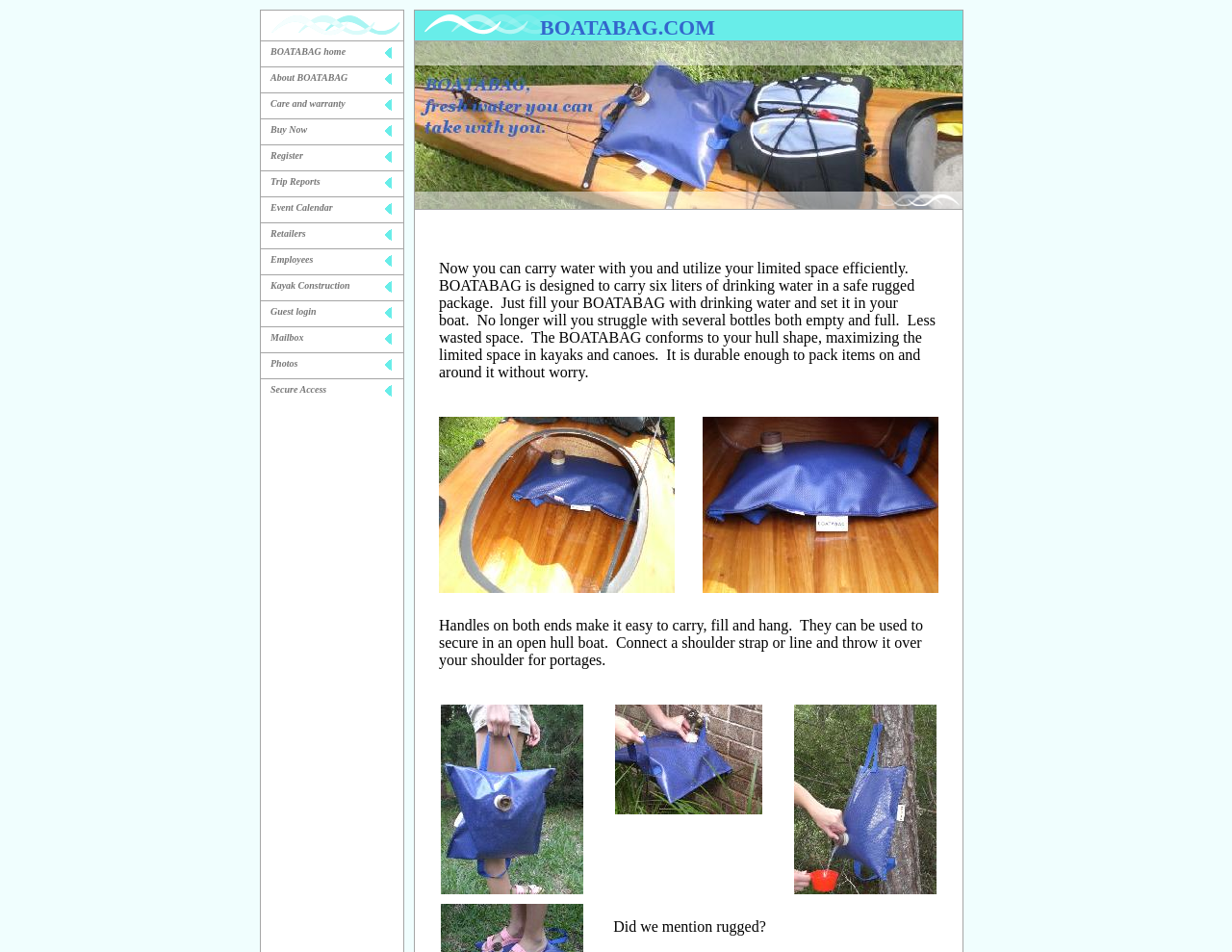Identify the coordinates of the bounding box for the element that must be clicked to accomplish the instruction: "Buy BOATABAG now".

[0.212, 0.124, 0.327, 0.152]